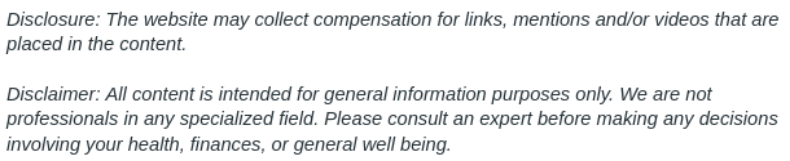When was the article published?
Craft a detailed and extensive response to the question.

The date of publication is explicitly mentioned in the caption as January 29, 2018, which serves as a timestamp for the reader and adds to the article's credibility and context.